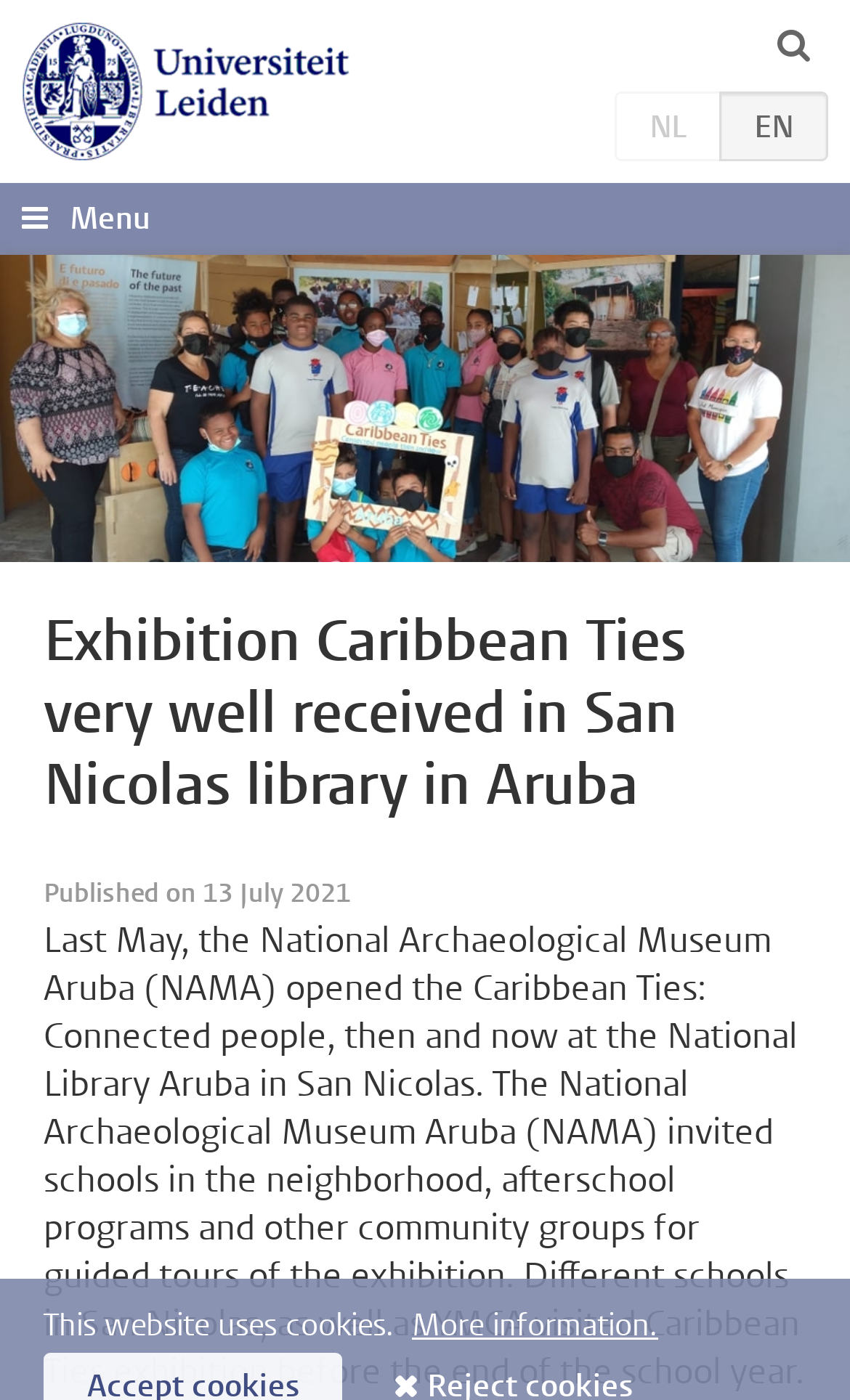What is the theme of the exhibition?
Please answer the question with a detailed and comprehensive explanation.

I determined this by analyzing the heading element with the text 'Exhibition Caribbean Ties very well received in San Nicolas library in Aruba', which suggests that the exhibition is about Caribbean Ties.